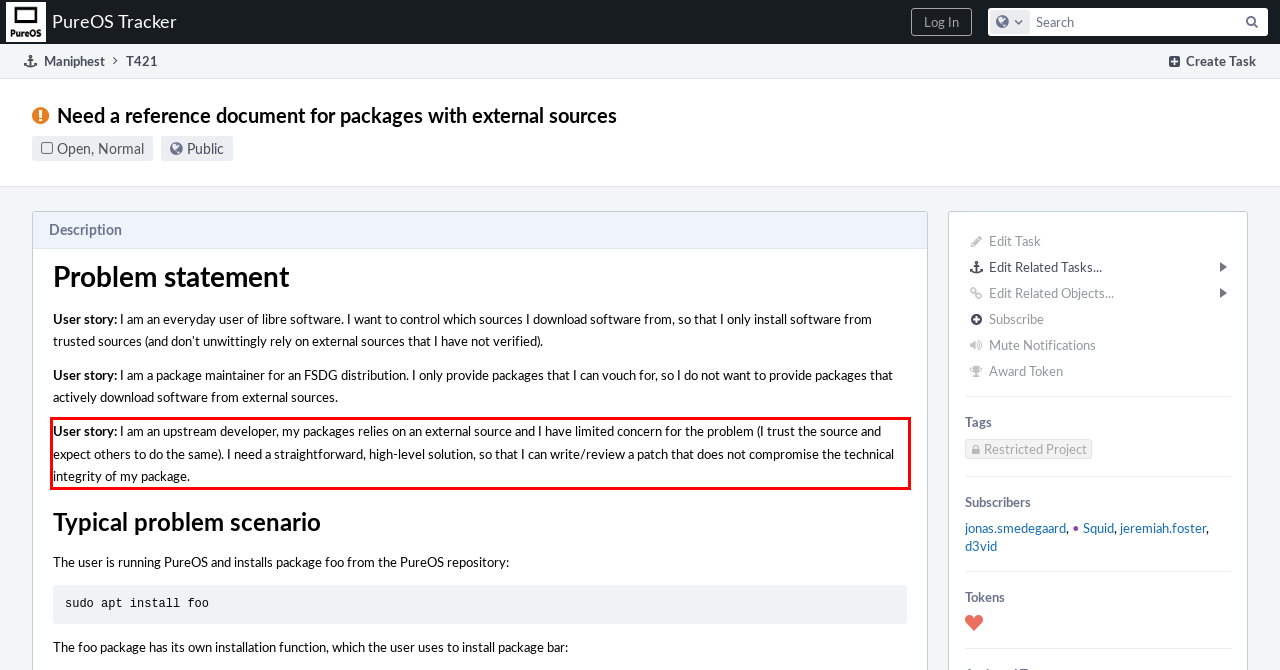Please examine the webpage screenshot and extract the text within the red bounding box using OCR.

User story: I am an upstream developer, my packages relies on an external source and I have limited concern for the problem (I trust the source and expect others to do the same). I need a straightforward, high-level solution, so that I can write/review a patch that does not compromise the technical integrity of my package.